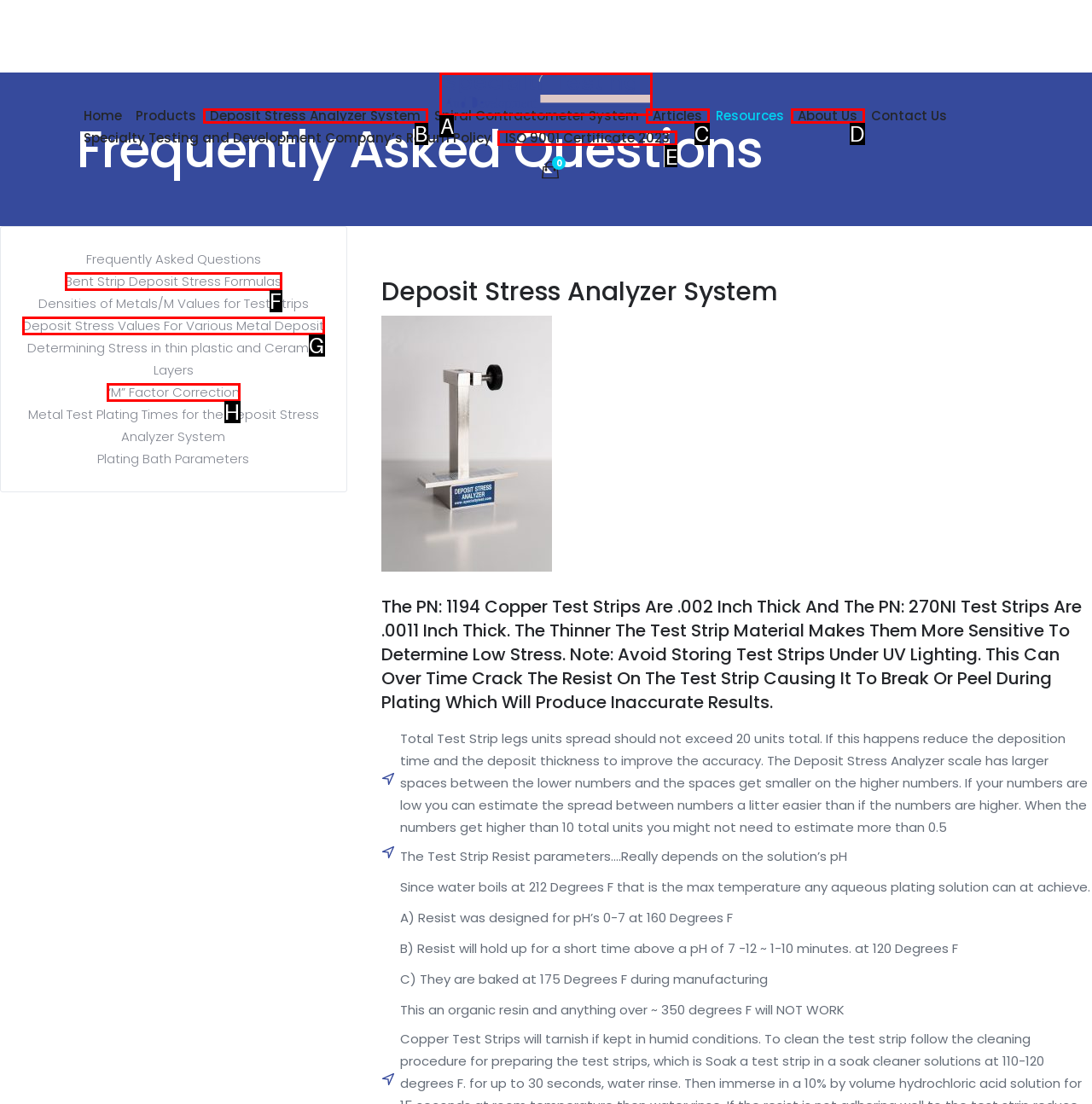Identify the HTML element I need to click to complete this task: Click the 'ISO 9001 Certificate 2023' link Provide the option's letter from the available choices.

E